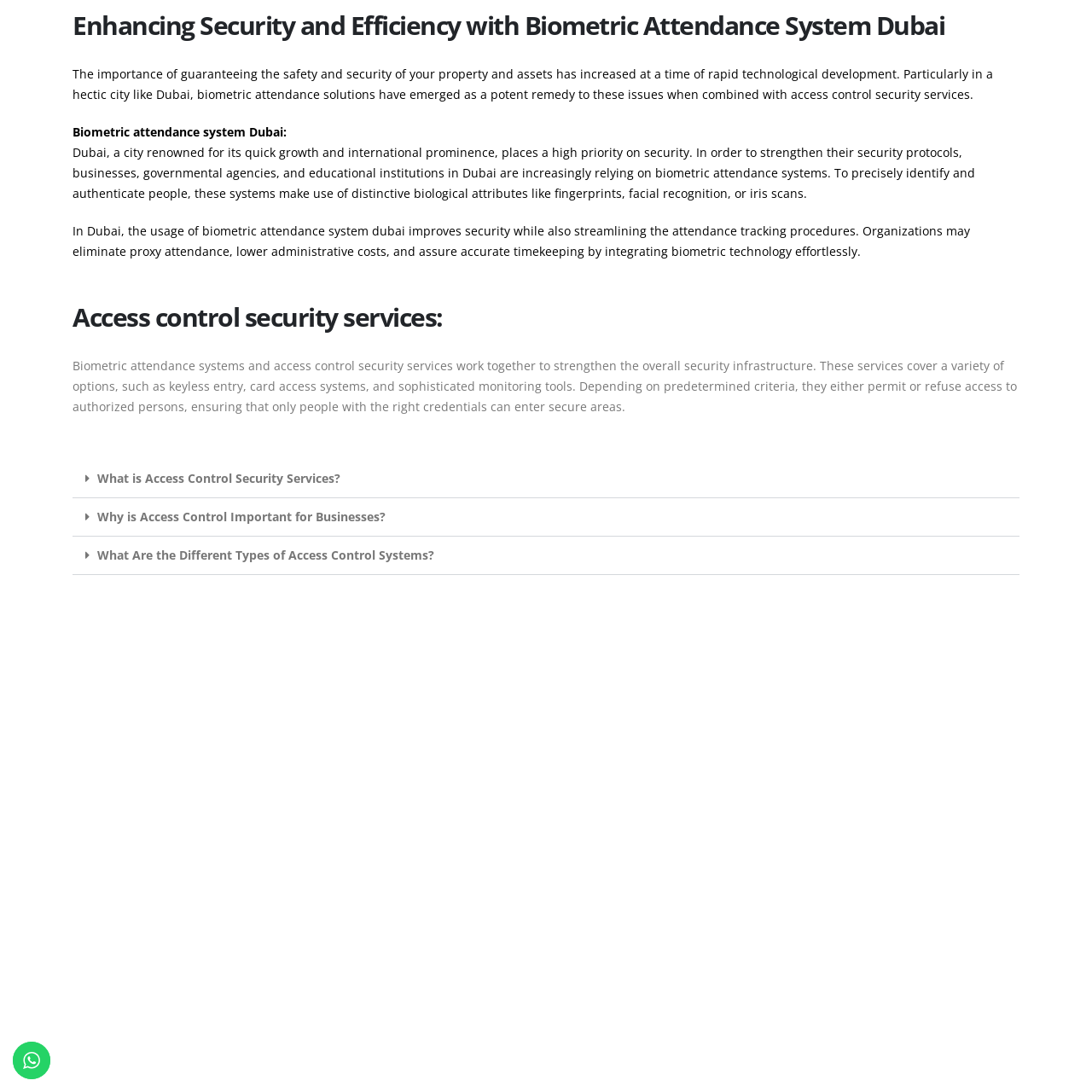What is the importance of security in Dubai?
Offer a detailed and full explanation in response to the question.

The webpage emphasizes that security is a high priority in Dubai, particularly in a city known for its rapid growth and international prominence, and that businesses, governmental agencies, and educational institutions are relying on biometric attendance systems to strengthen their security protocols.